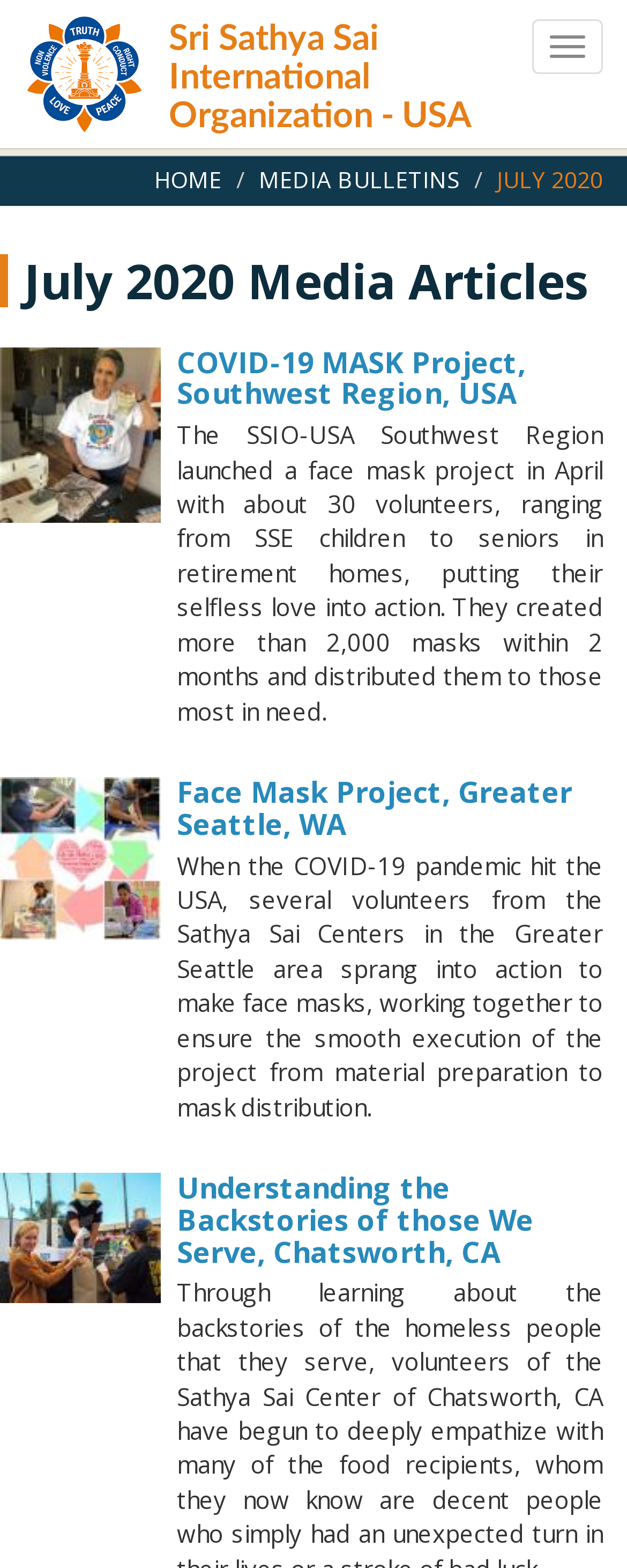Predict the bounding box coordinates of the UI element that matches this description: "alt="Sarva Dharma Logo"". The coordinates should be in the format [left, top, right, bottom] with each value between 0 and 1.

[0.038, 0.036, 0.229, 0.056]